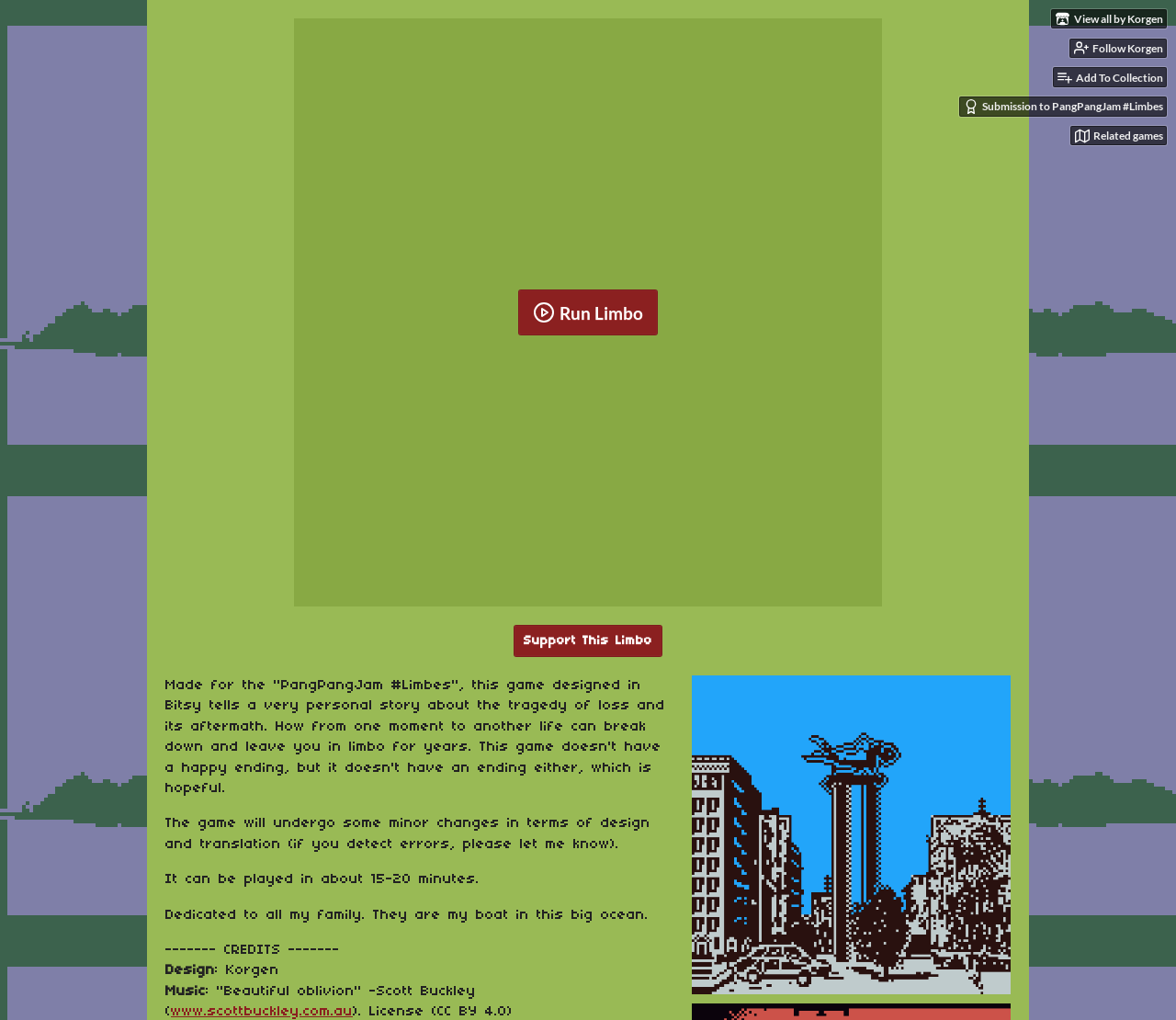Who designed the game?
Look at the image and answer with only one word or phrase.

Korgen